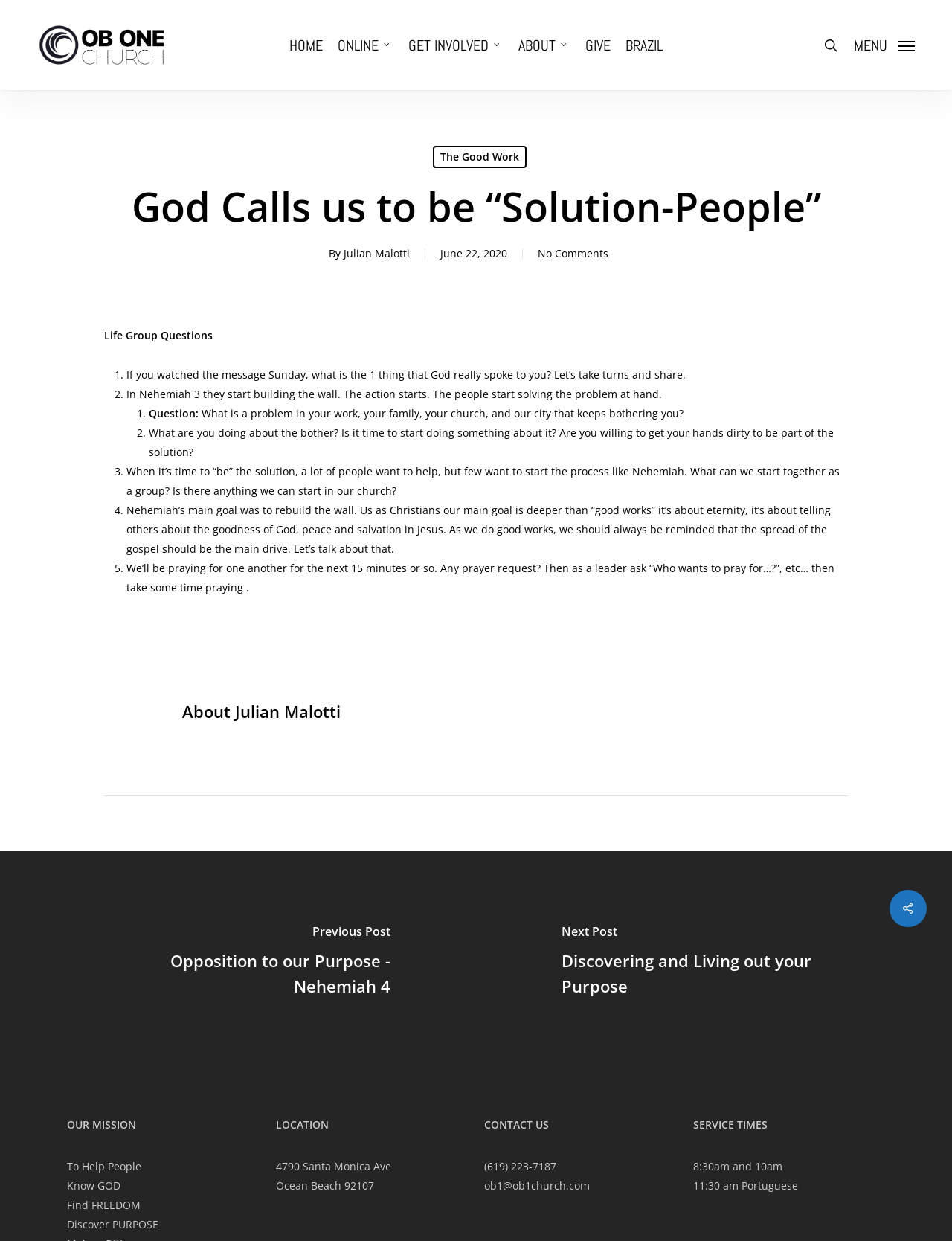Who wrote the article 'God Calls us to be “Solution-People”'?
Provide an in-depth and detailed explanation in response to the question.

The author of the article can be found below the title of the article, where it says 'By Julian Malotti'. The bounding box coordinate of the author's name is [0.361, 0.198, 0.43, 0.21].